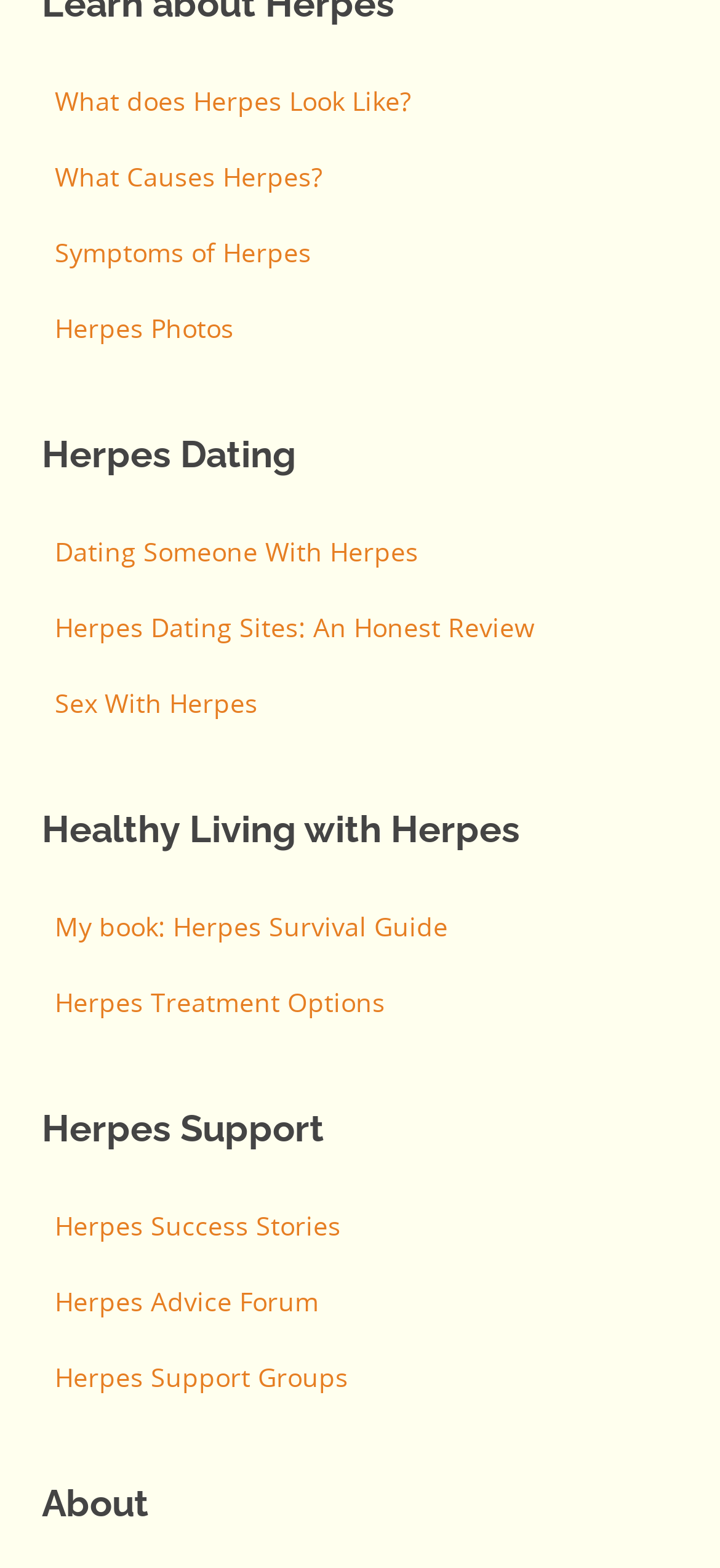Give a one-word or short phrase answer to the question: 
What is the title of the book mentioned on the webpage?

Herpes Survival Guide